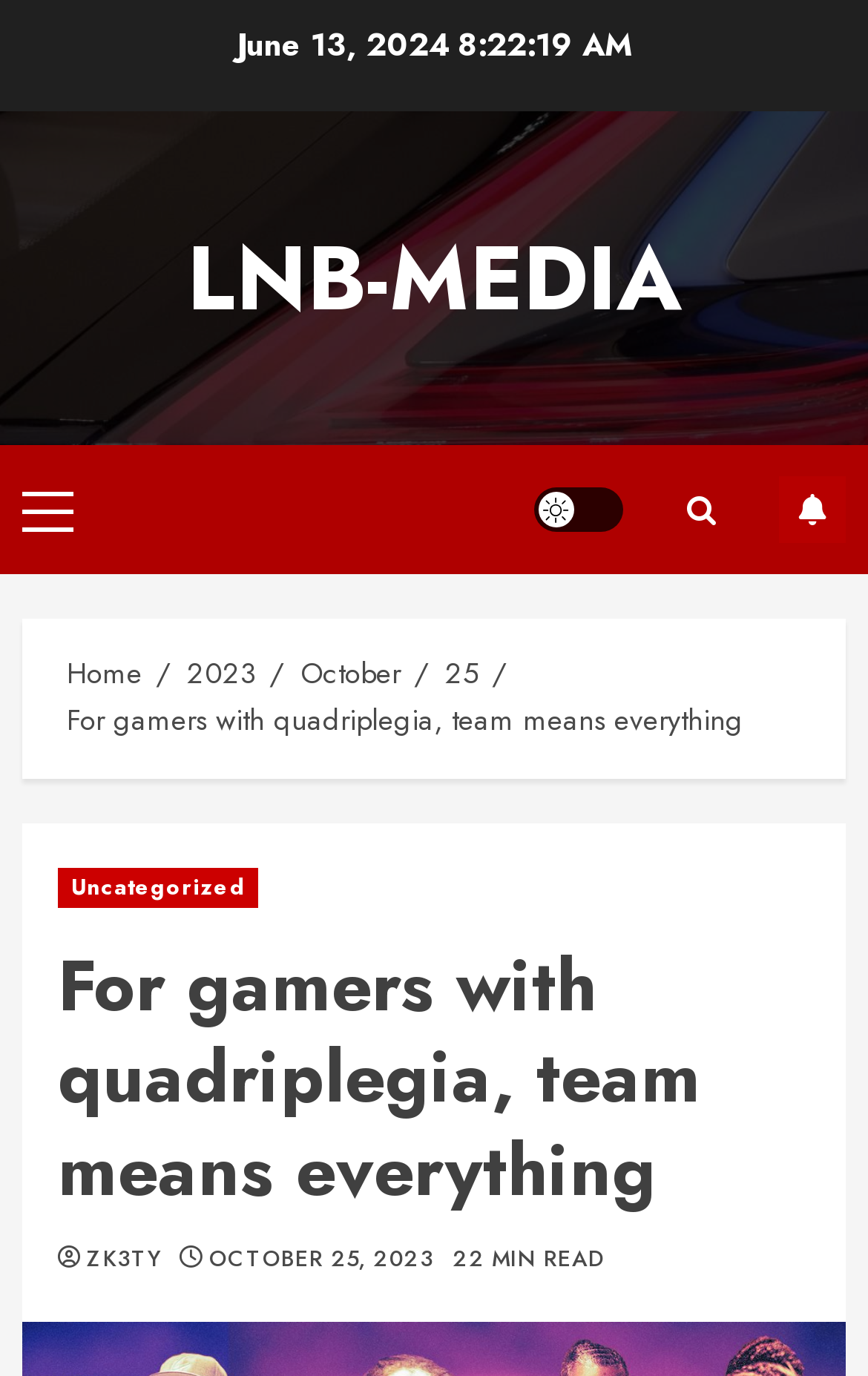Create a full and detailed caption for the entire webpage.

The webpage appears to be an article page from LNB-MEDIA, with a focus on gaming and quadriplegia. At the top, there is a date "June 13, 2024" and a link to the website's homepage, "LNB-MEDIA". 

To the right of the date, there is a primary menu with a link labeled "Primary Menu". Below the date, there are three links: "Light/Dark Button", a search icon, and "SUBSCRIBE". 

Further down, there is a breadcrumb navigation section with links to "Home", "2023", "October", "25", and the article title "For gamers with quadriplegia, team means everything". 

The main content of the article is headed by a title "For gamers with quadriplegia, team means everything" and categorized under "Uncategorized". The article has a reading time of "22 MIN READ" and is dated "OCTOBER 25, 2023". There is also a link to the author "ZK3TY".